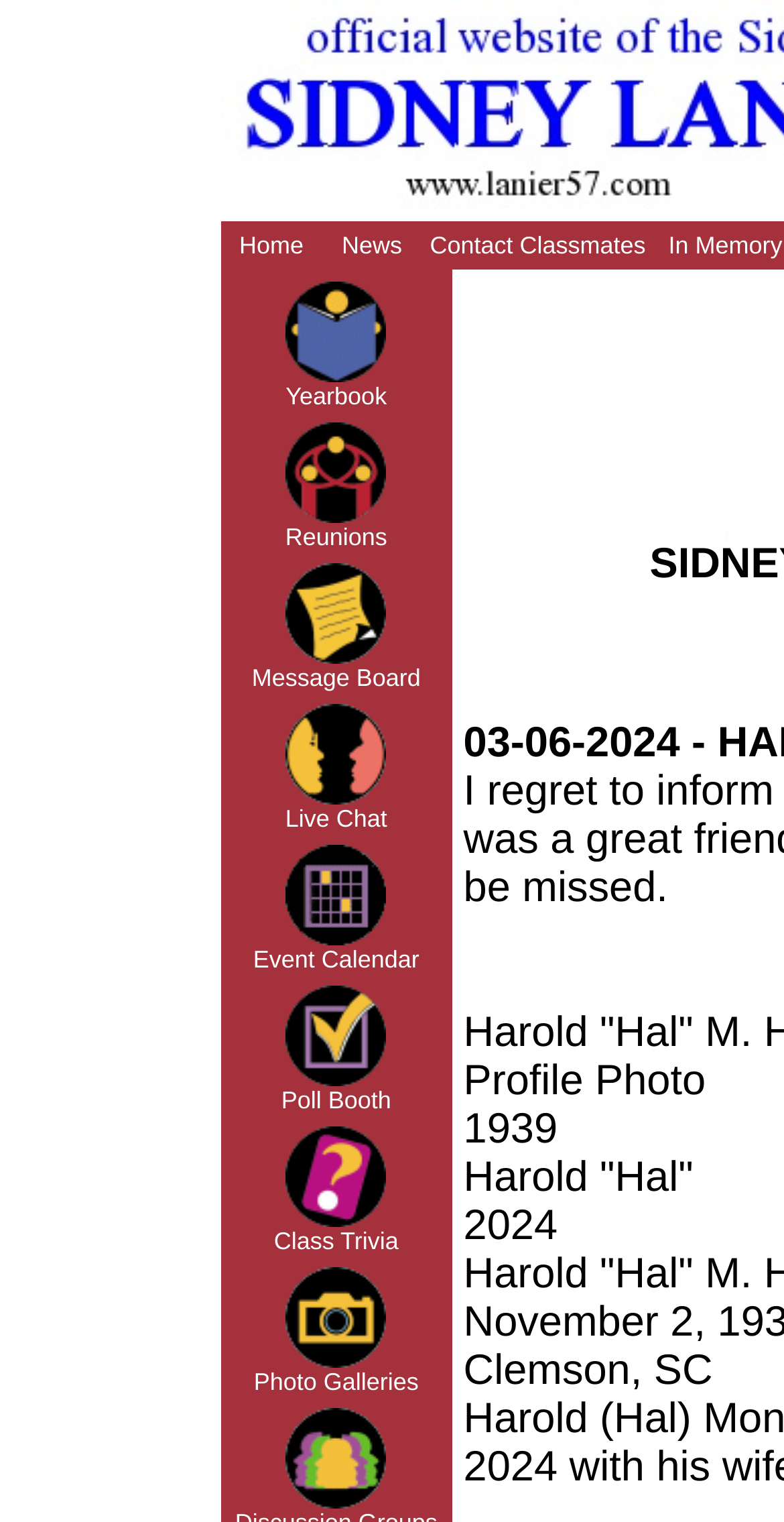Provide a brief response to the question below using one word or phrase:
What is the label of the first image on the webpage?

Yearbook